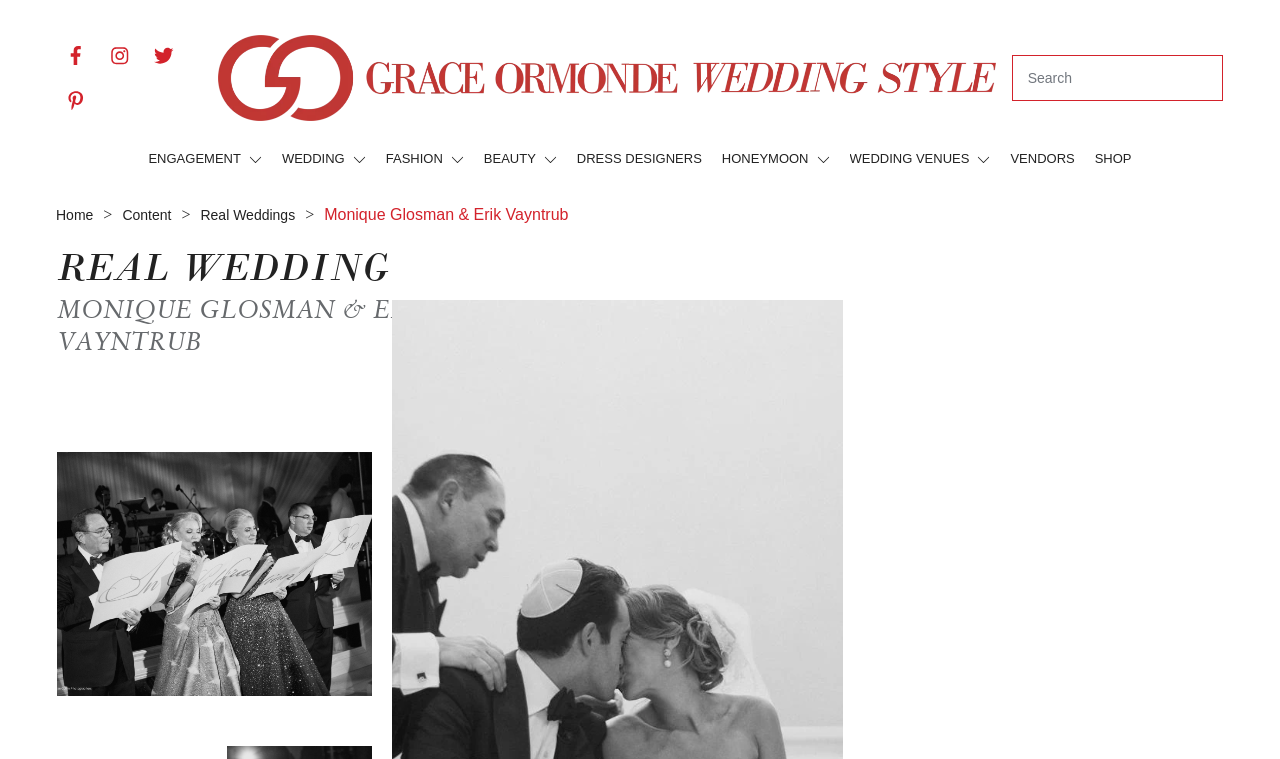Utilize the details in the image to thoroughly answer the following question: How many categories are there in the middle section?

I counted the number of links in the middle section of the webpage, which are 'ENGAGEMENT', 'WEDDING', 'FASHION', 'BEAUTY', 'DRESS DESIGNERS', 'HONEYMOON', 'WEDDING VENUES', and 'VENDORS'. These links are arranged horizontally and have images associated with them.